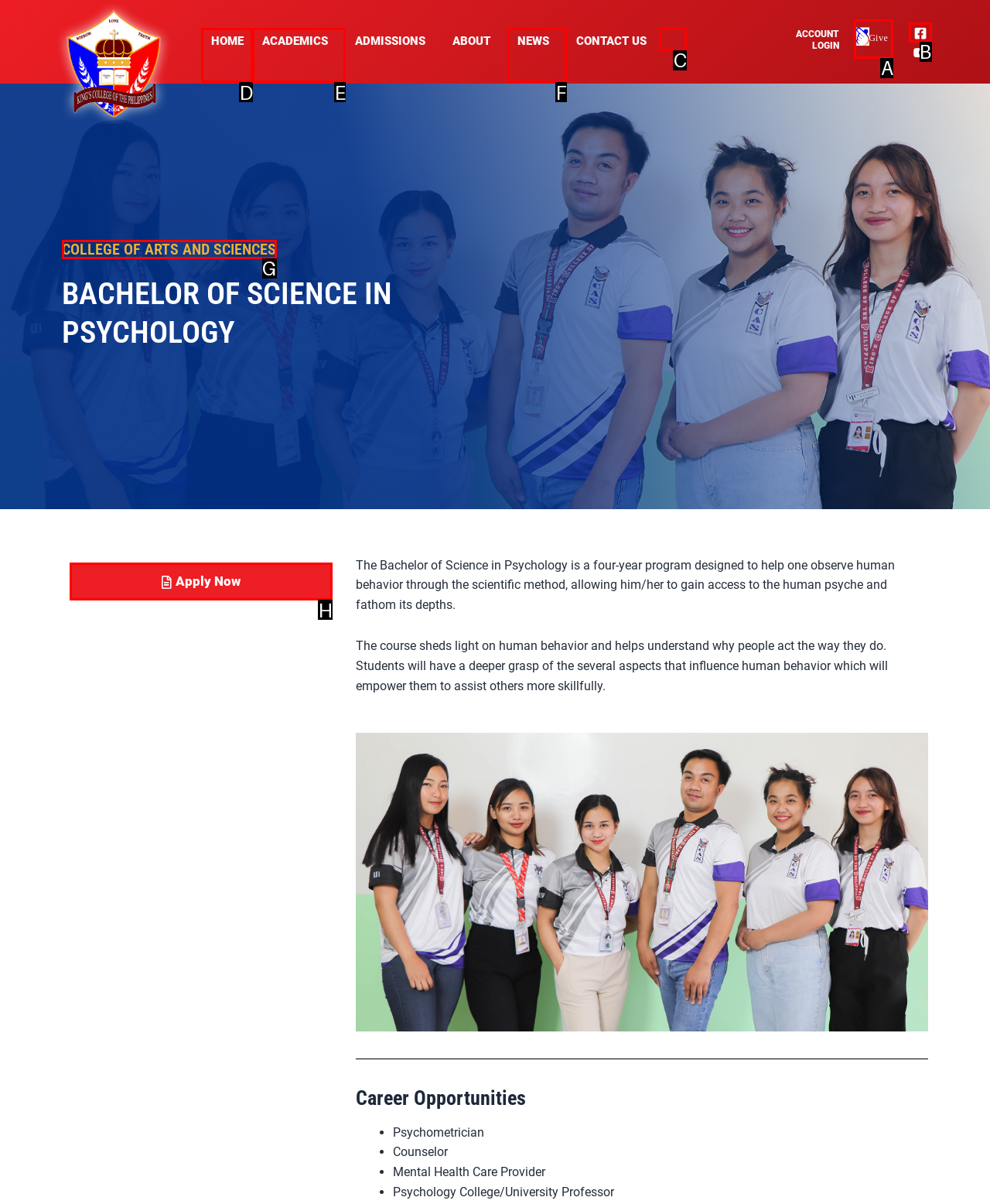Determine which option should be clicked to carry out this task: Click the Facebook link
State the letter of the correct choice from the provided options.

B